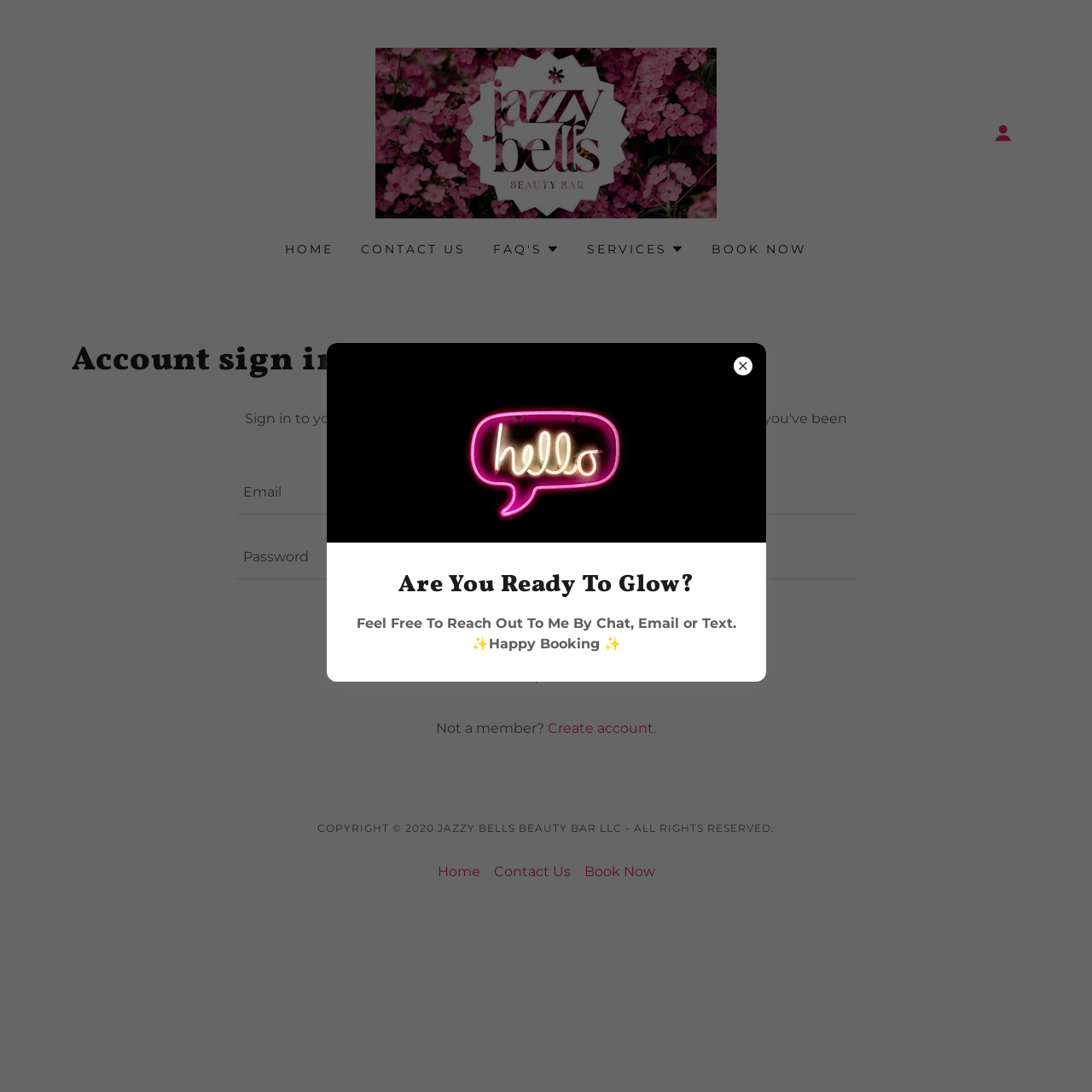What is the purpose of the button with the text 'Reset password'?
Please provide a detailed and comprehensive answer to the question.

I found a button element with the text 'Reset password' which is located in the section for account sign in. The purpose of this button is to reset the user's password in case they forgot it.